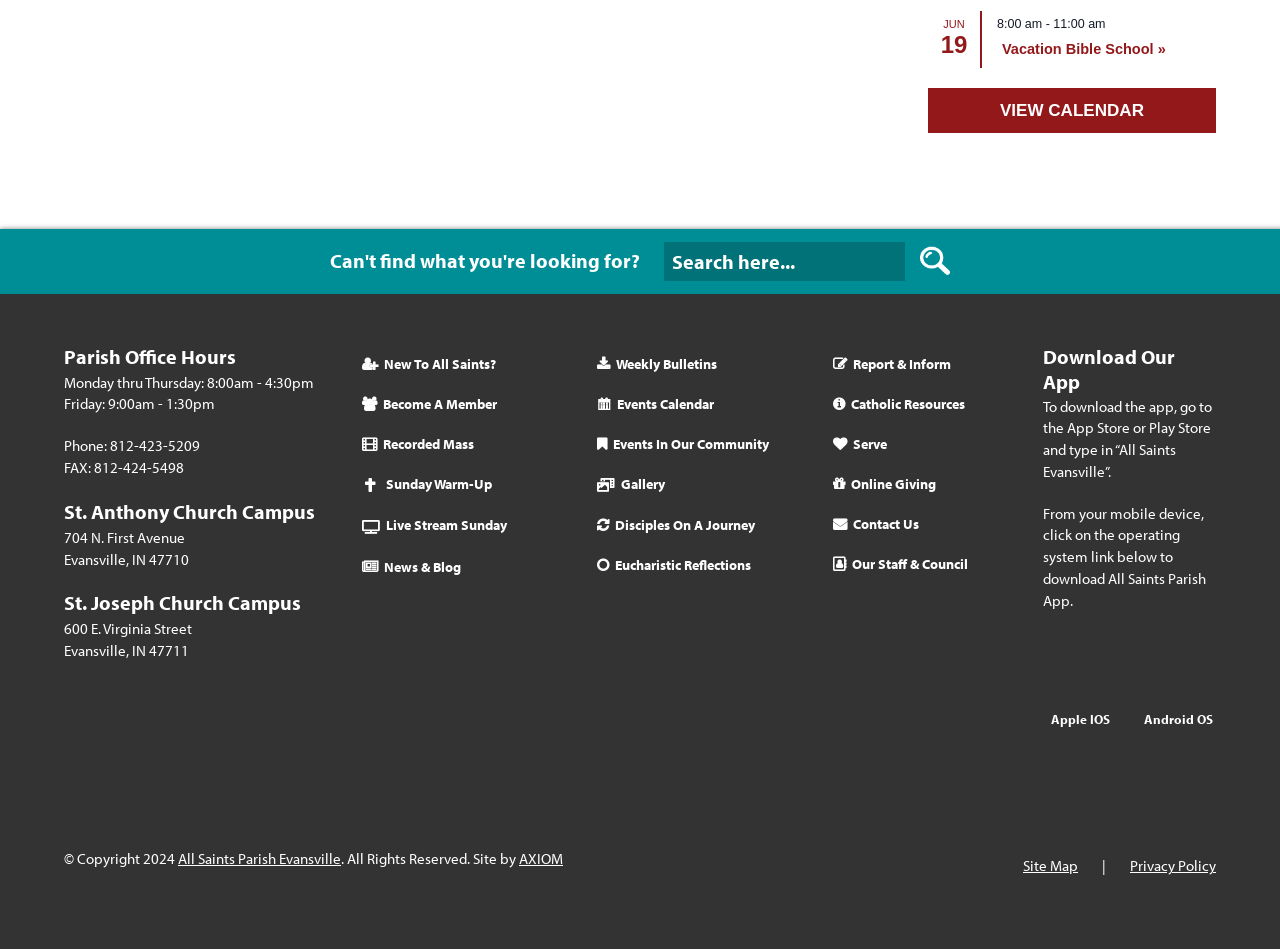Identify the bounding box coordinates of the part that should be clicked to carry out this instruction: "Learn about Vacation Bible School".

[0.783, 0.043, 0.911, 0.06]